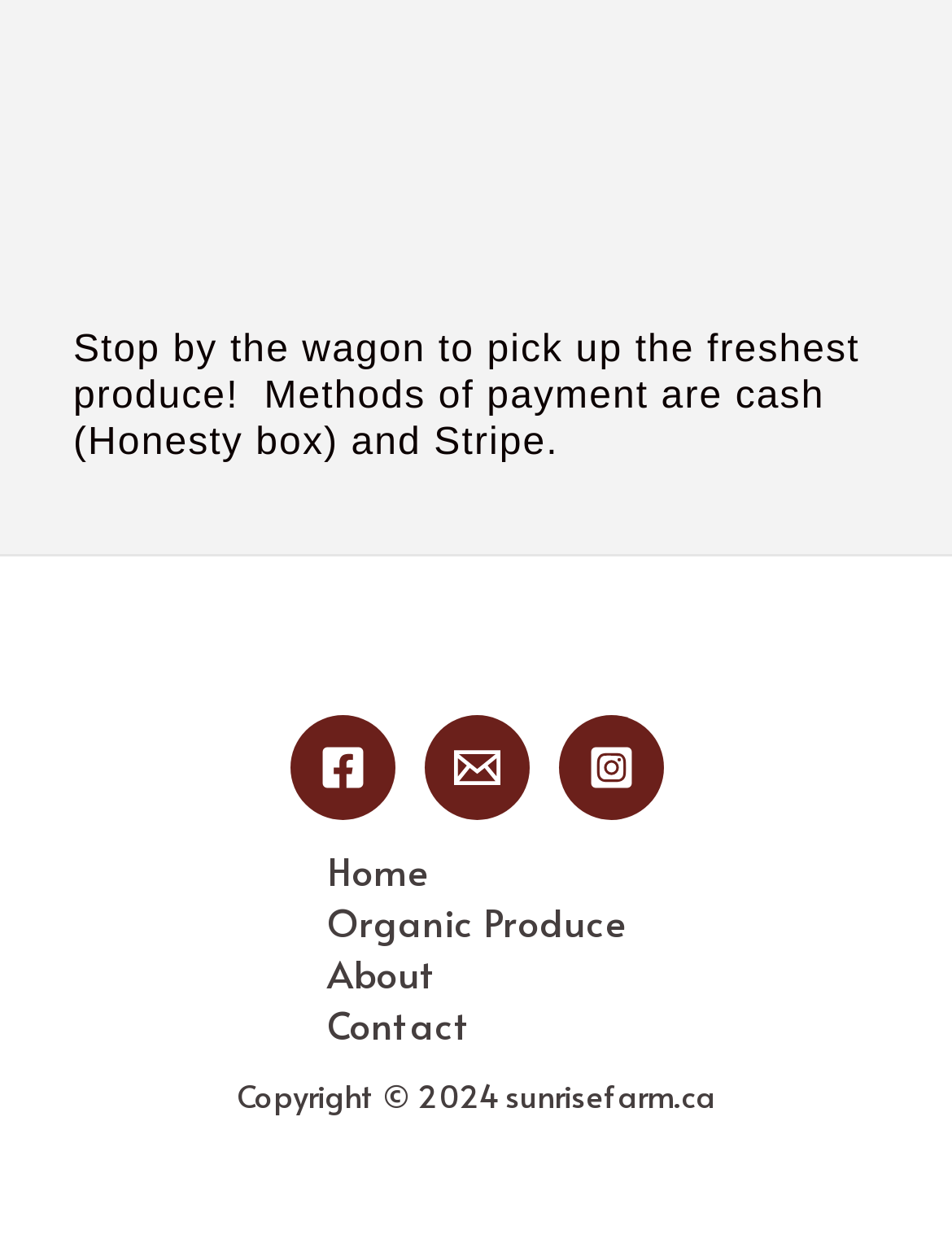Based on the visual content of the image, answer the question thoroughly: What is the main navigation section?

The main navigation section can be identified by examining the navigation element with the ID 154, which has a description 'Site Navigation'. This element contains links to different sections of the website, including Home, Organic Produce, About, and Contact.